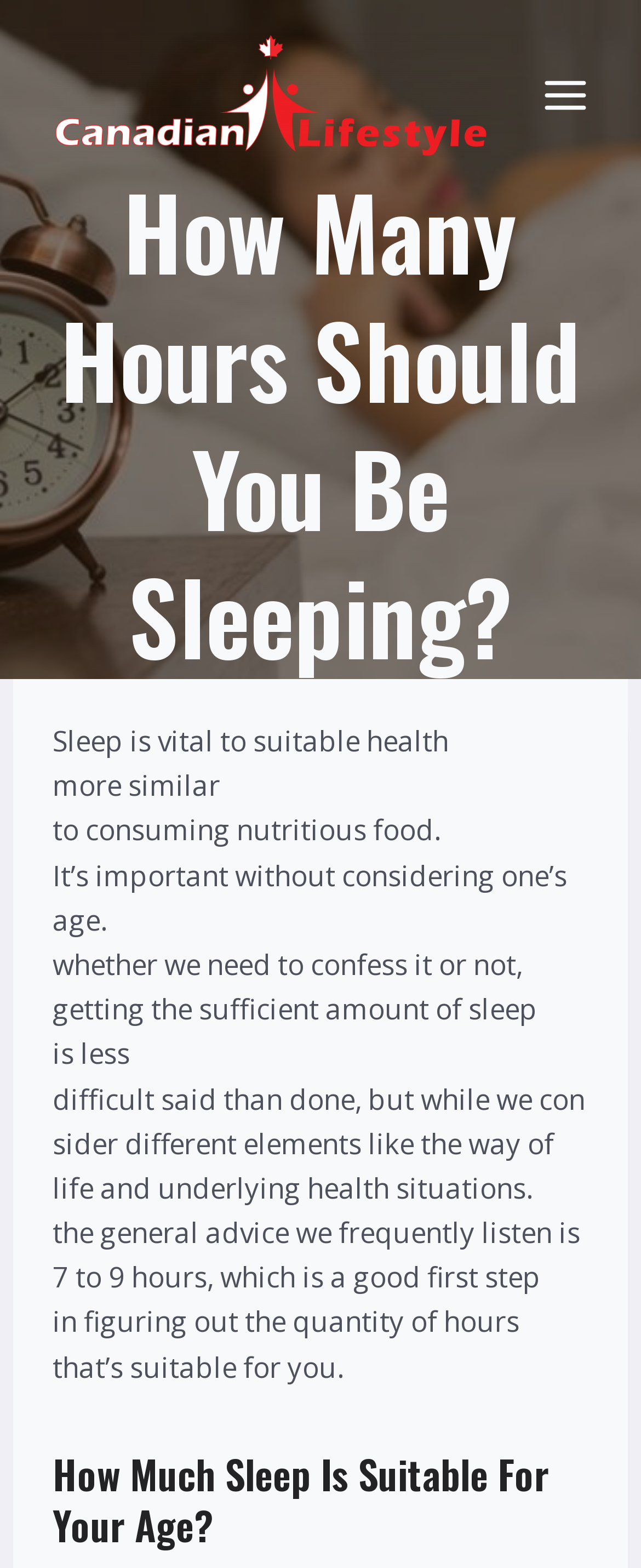What factor affects the amount of sleep needed?
Please answer the question with a detailed response using the information from the screenshot.

The webpage states that the way of life and underlying health situations are factors that affect the amount of sleep needed, as mentioned in the second paragraph.